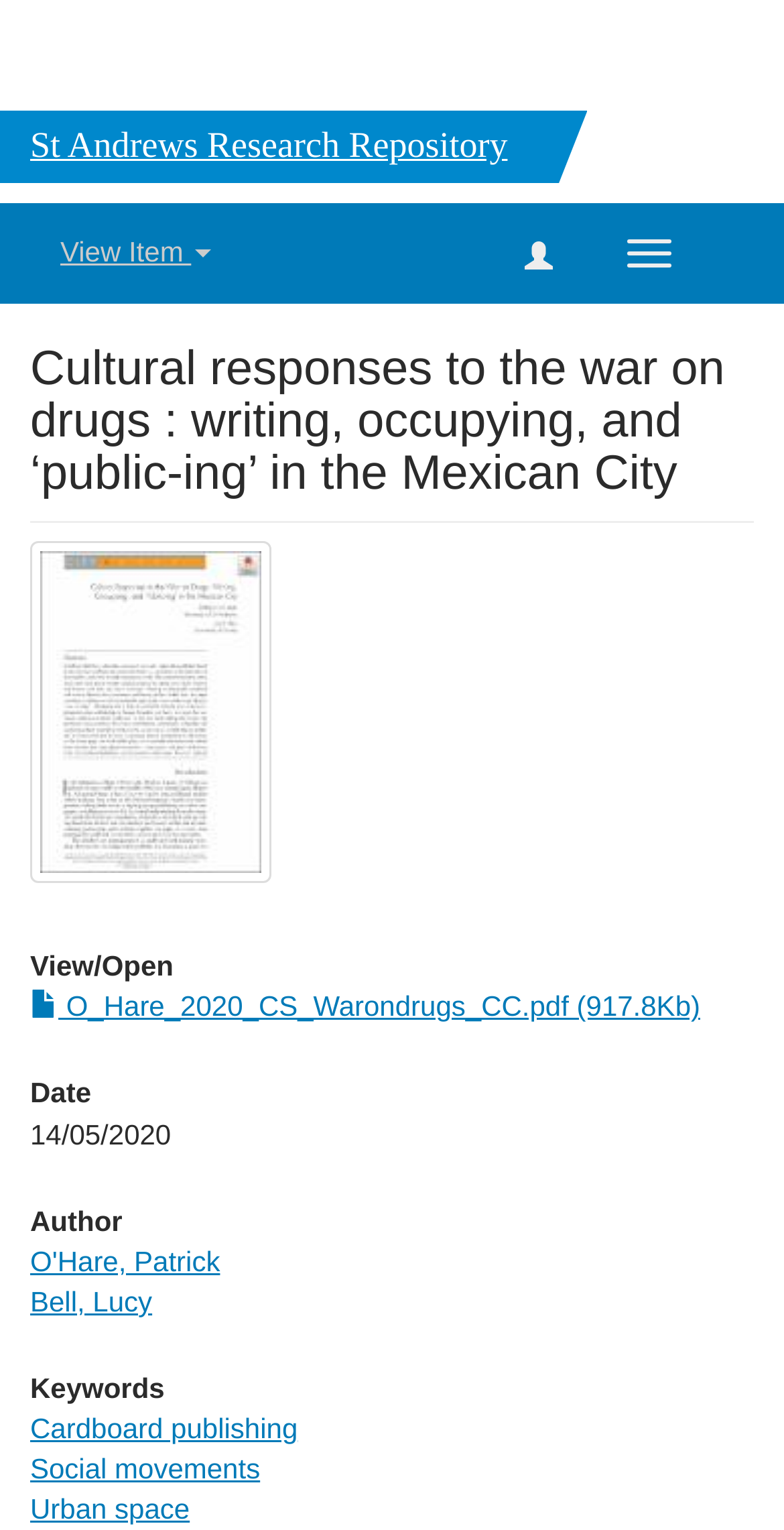From the element description 19.11.202019.11.2020, predict the bounding box coordinates of the UI element. The coordinates must be specified in the format (top-left x, top-left y, bottom-right x, bottom-right y) and should be within the 0 to 1 range.

None